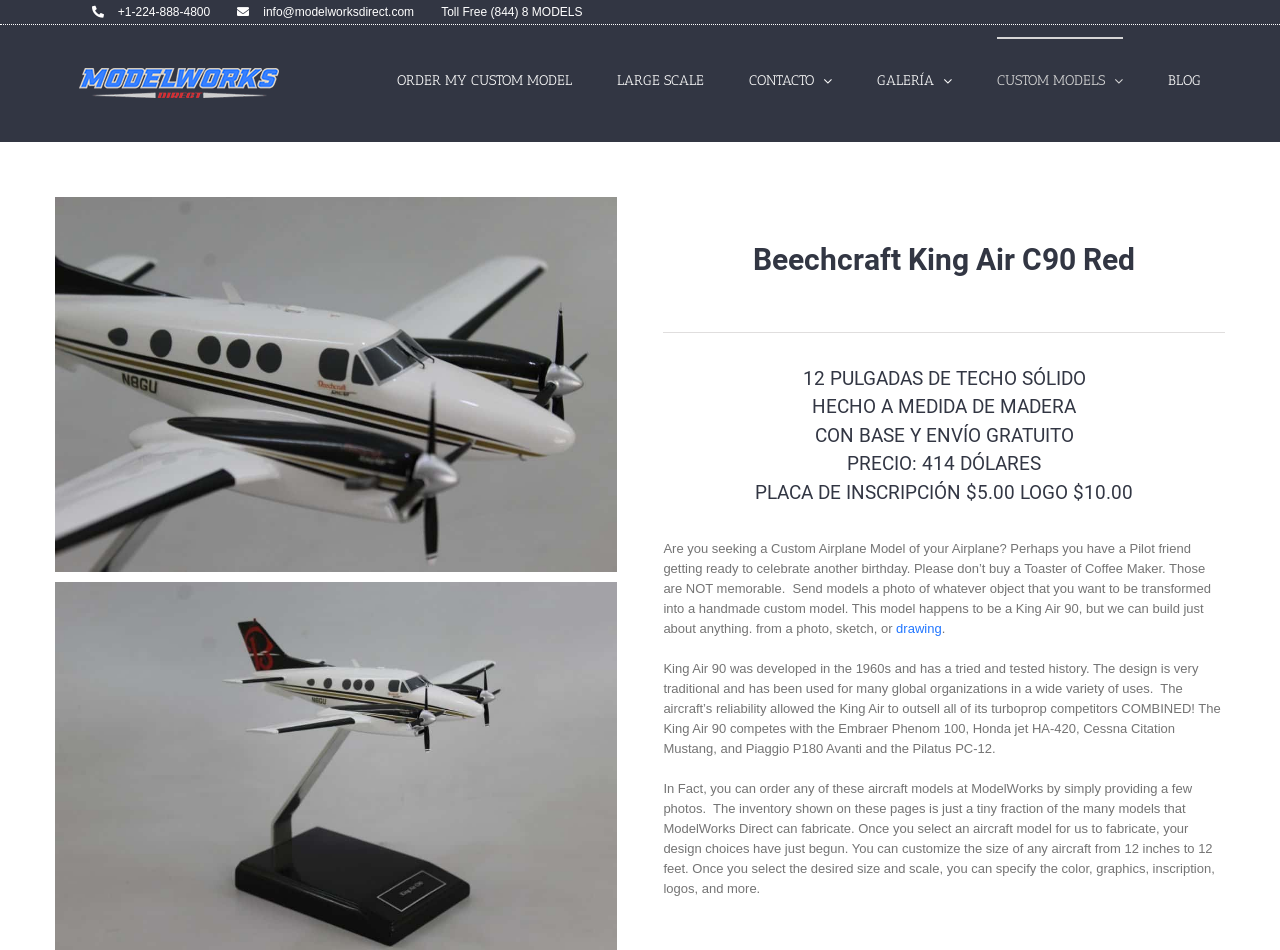Determine the bounding box coordinates of the section to be clicked to follow the instruction: "Visit the 'BLOG' page". The coordinates should be given as four float numbers between 0 and 1, formatted as [left, top, right, bottom].

[0.913, 0.039, 0.938, 0.13]